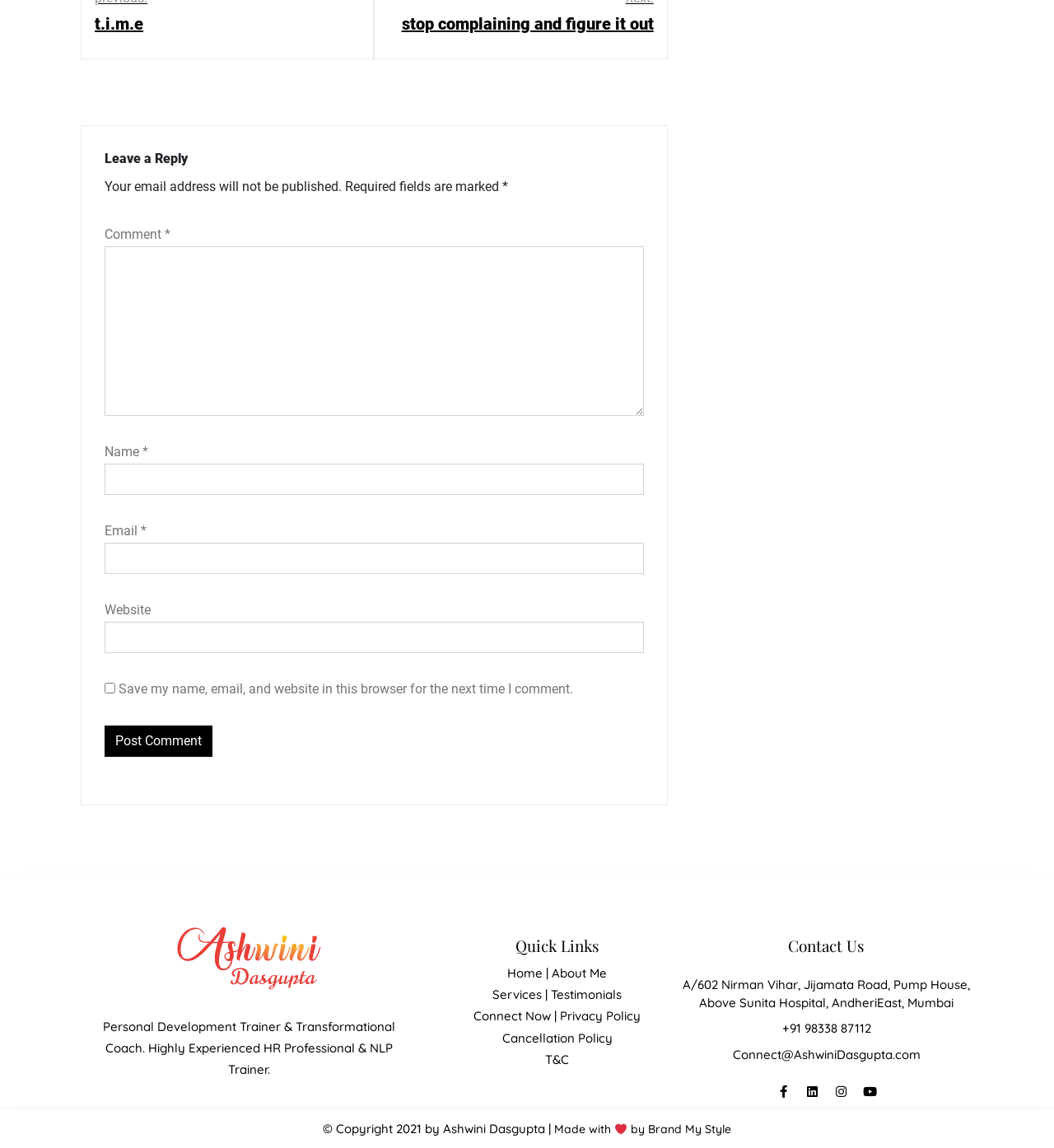Please identify the bounding box coordinates of the clickable region that I should interact with to perform the following instruction: "Leave a comment". The coordinates should be expressed as four float numbers between 0 and 1, i.e., [left, top, right, bottom].

[0.099, 0.13, 0.611, 0.147]